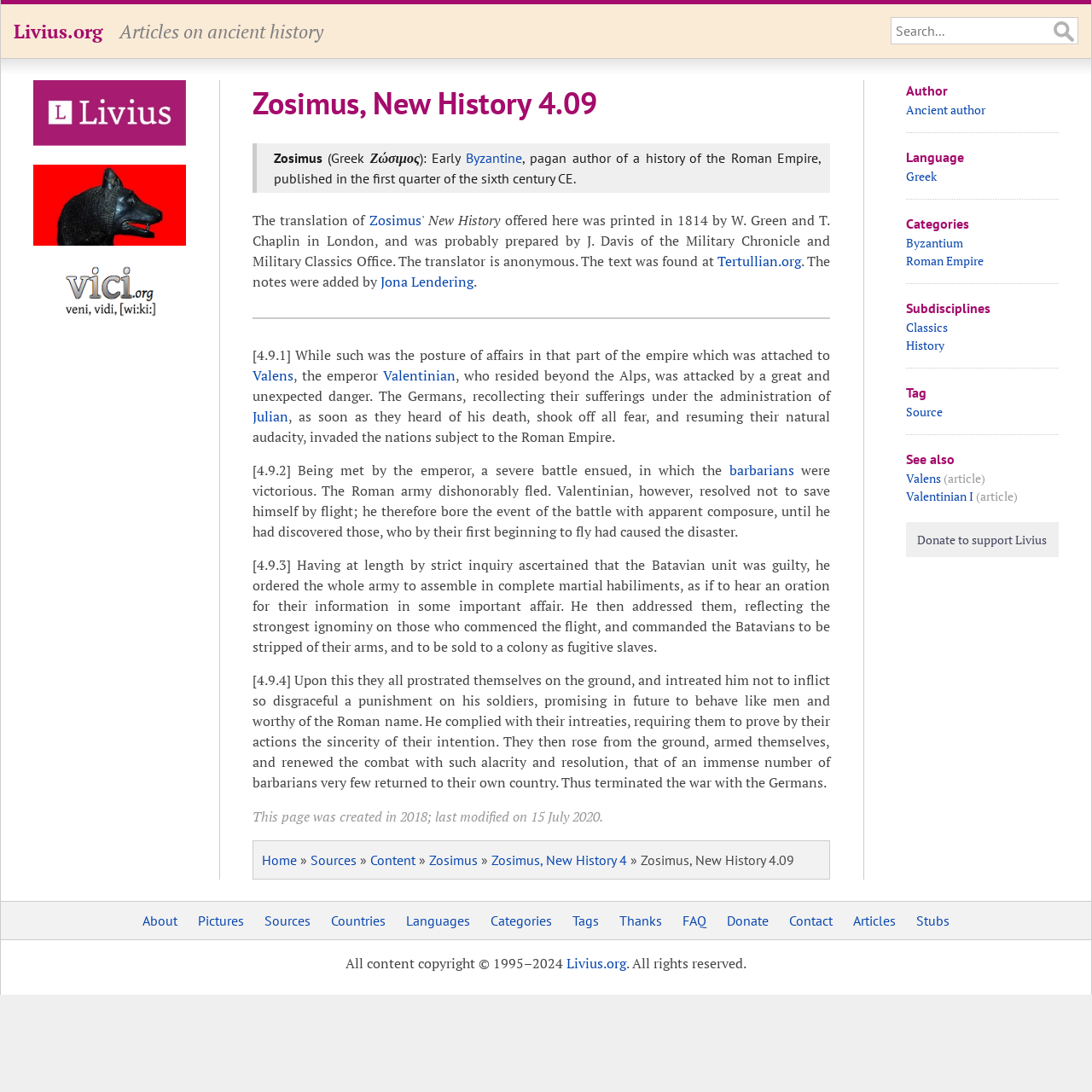Locate the bounding box coordinates of the clickable part needed for the task: "Visit Livius.org".

[0.012, 0.017, 0.094, 0.04]